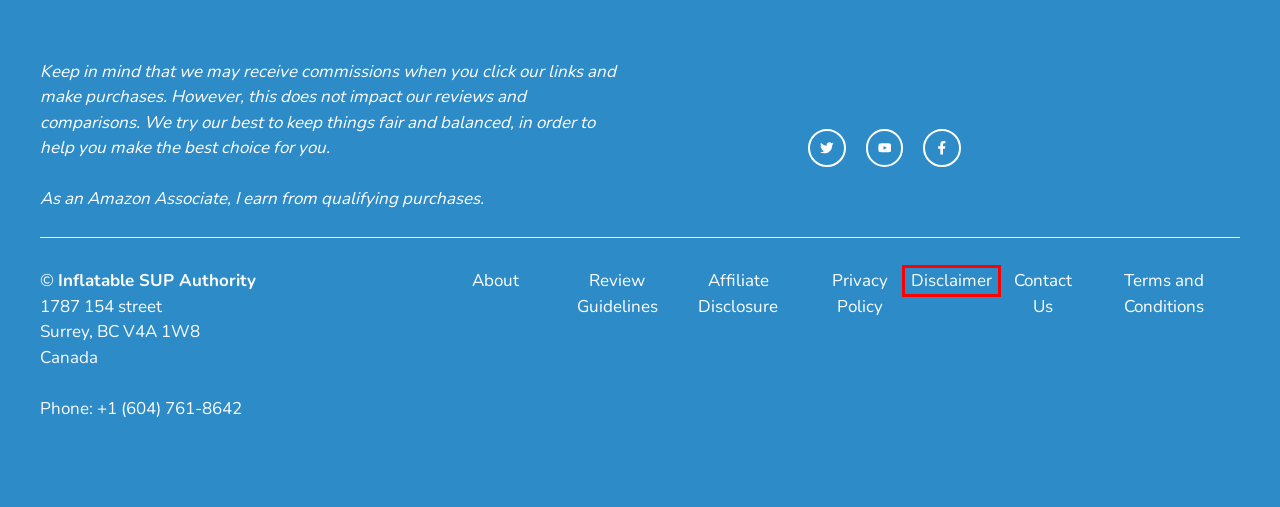Inspect the screenshot of a webpage with a red rectangle bounding box. Identify the webpage description that best corresponds to the new webpage after clicking the element inside the bounding box. Here are the candidates:
A. 9 Best Paddleboard Kayak Hybrids That Make Your Butt Go Ahh
B. 6 Best Paddle Boards For Lakes [2024]: Top SUPs TESTED In Lakes
C. IRocker All Around 11 Ultra SUP Review [2024]: Comparison
D. Bluefin SUP Reviews [2024]: Which SUP Should You Choose?
E. How We Review Our Products - Inflatable SUP Authority
F. Tower Paddle Board Reviews Updated Guide [2024]
G. Disclaimer - Inflatable SUP Authority
H. Inflatable SUP Authority Home Page

G